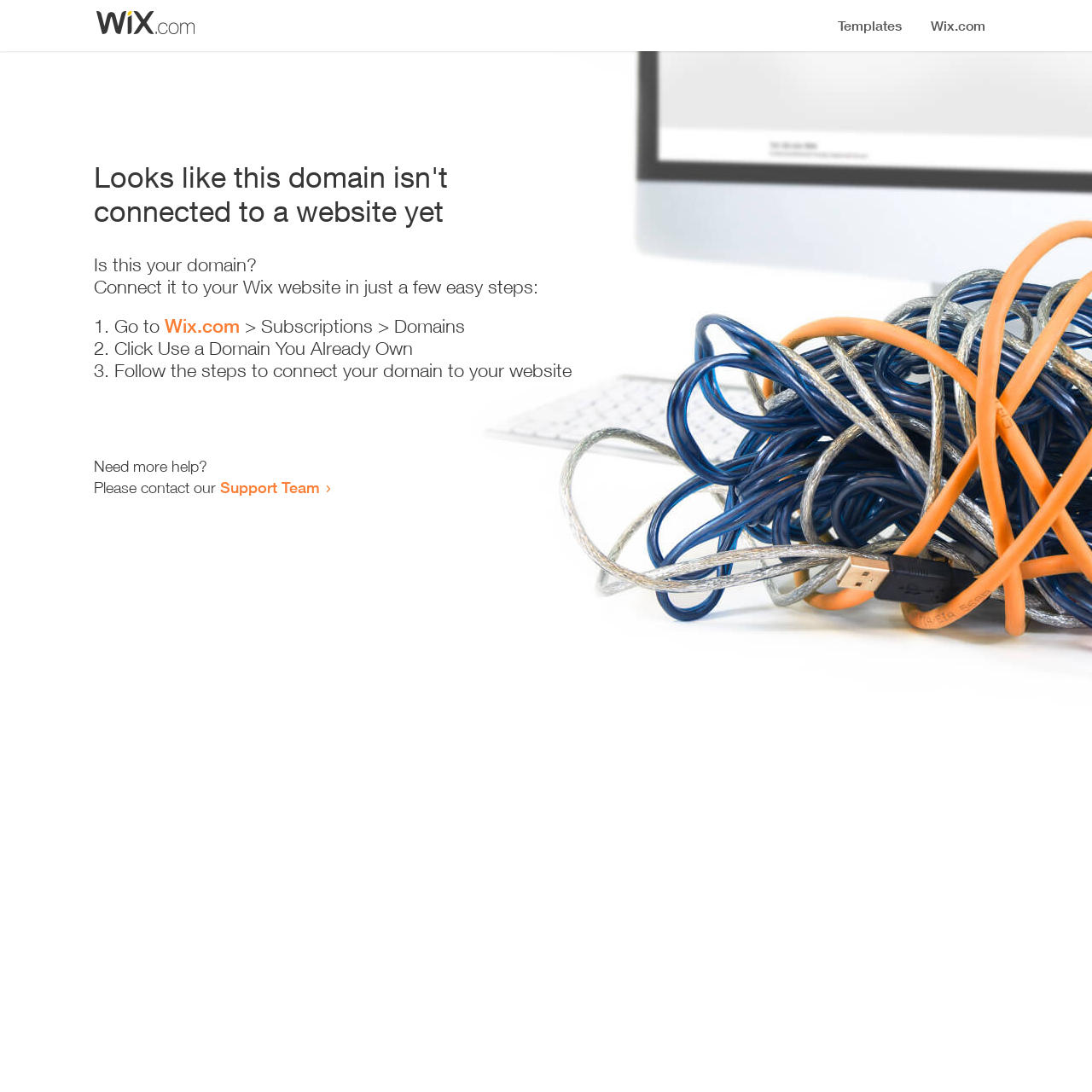Where can I get more help?
Using the visual information from the image, give a one-word or short-phrase answer.

Support Team